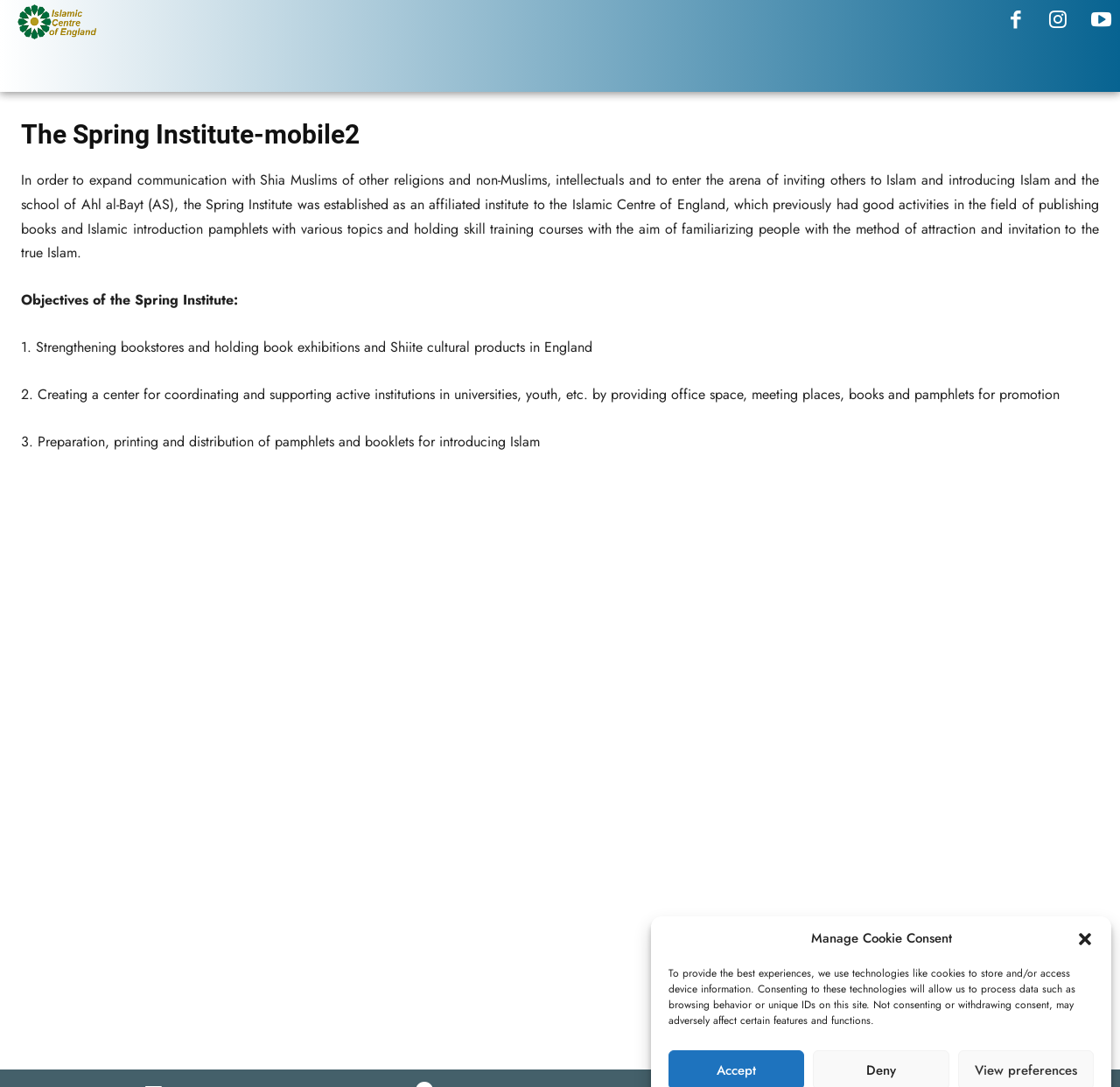Give a one-word or one-phrase response to the question: 
What is the purpose of the Spring Institute?

To expand communication with Shia Muslims